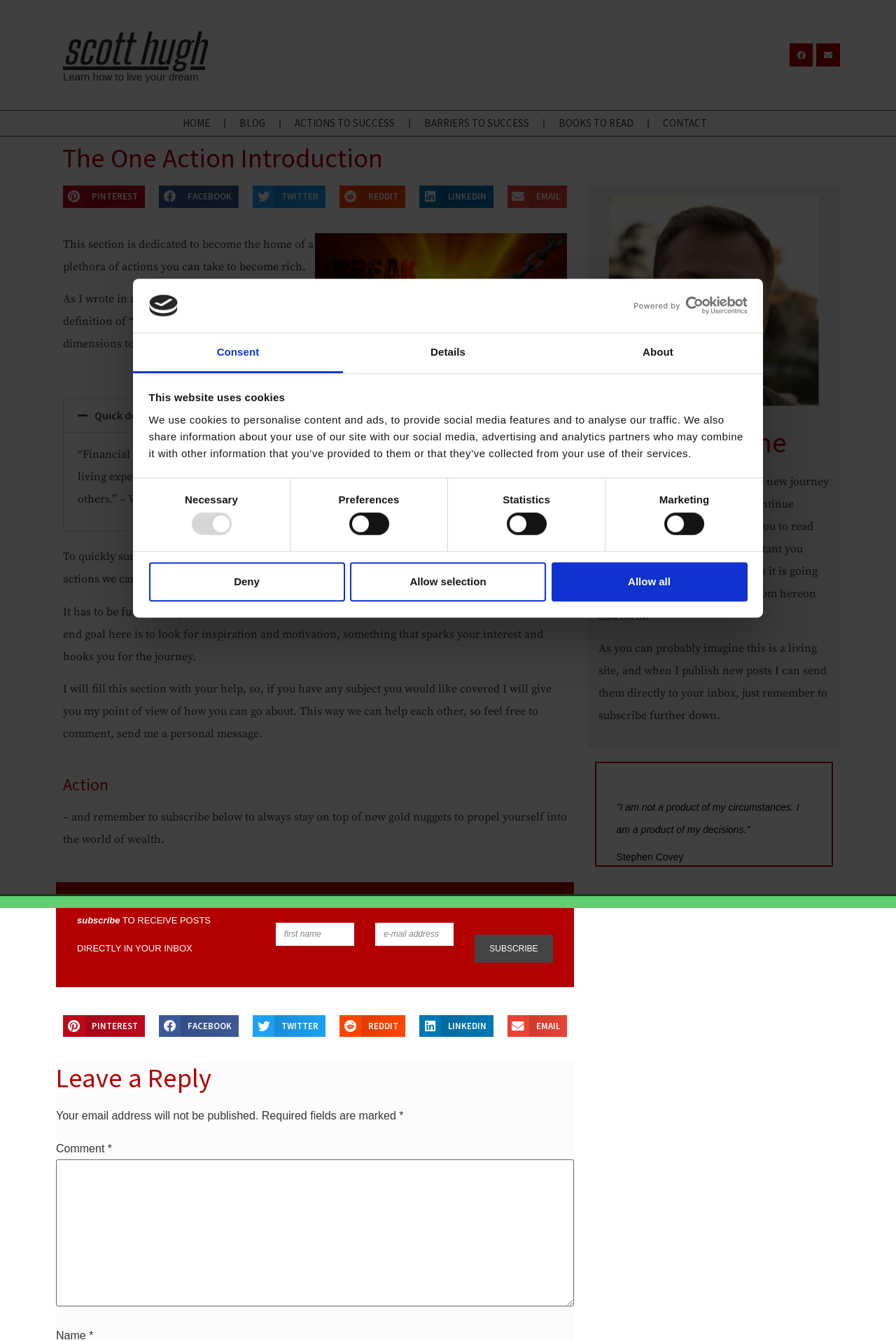Using the format (top-left x, top-left y, bottom-right x, bottom-right y), provide the bounding box coordinates for the described UI element. All values should be floating point numbers between 0 and 1: parent_node: Food Equipment

None